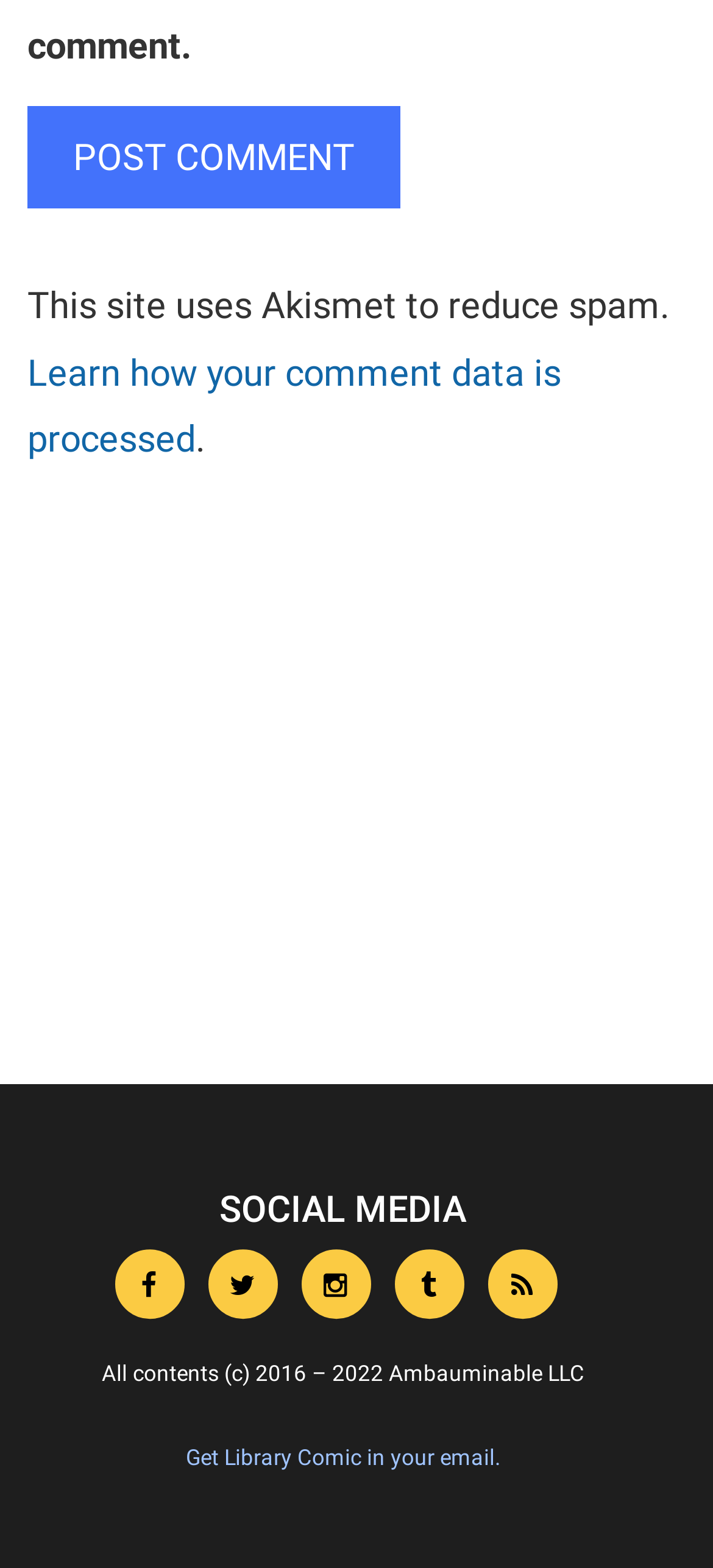Determine the bounding box coordinates of the clickable element to complete this instruction: "Click the Post Comment button". Provide the coordinates in the format of four float numbers between 0 and 1, [left, top, right, bottom].

[0.038, 0.068, 0.562, 0.133]